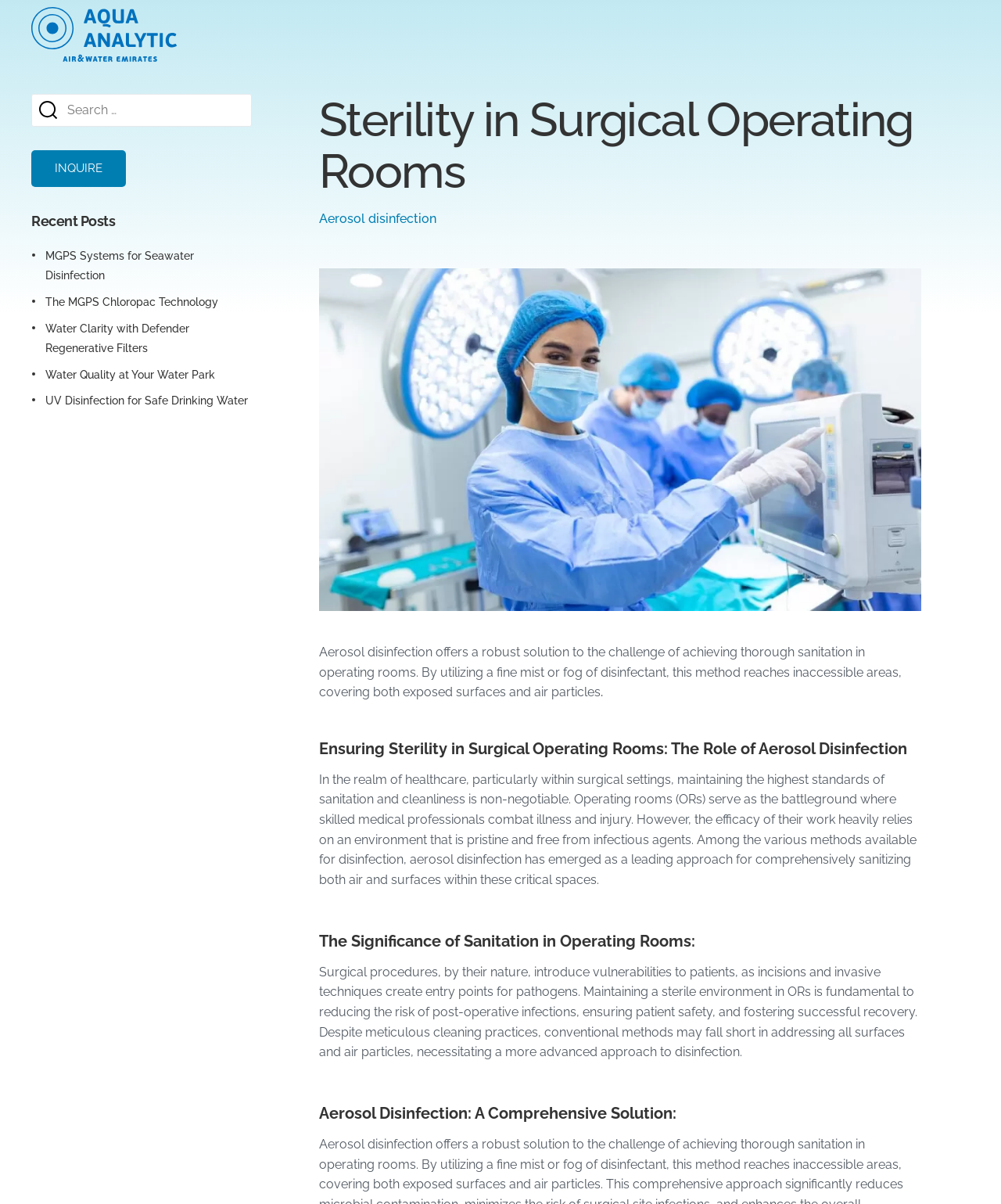Please reply to the following question using a single word or phrase: 
What is the title of the recent posts section?

Recent Posts